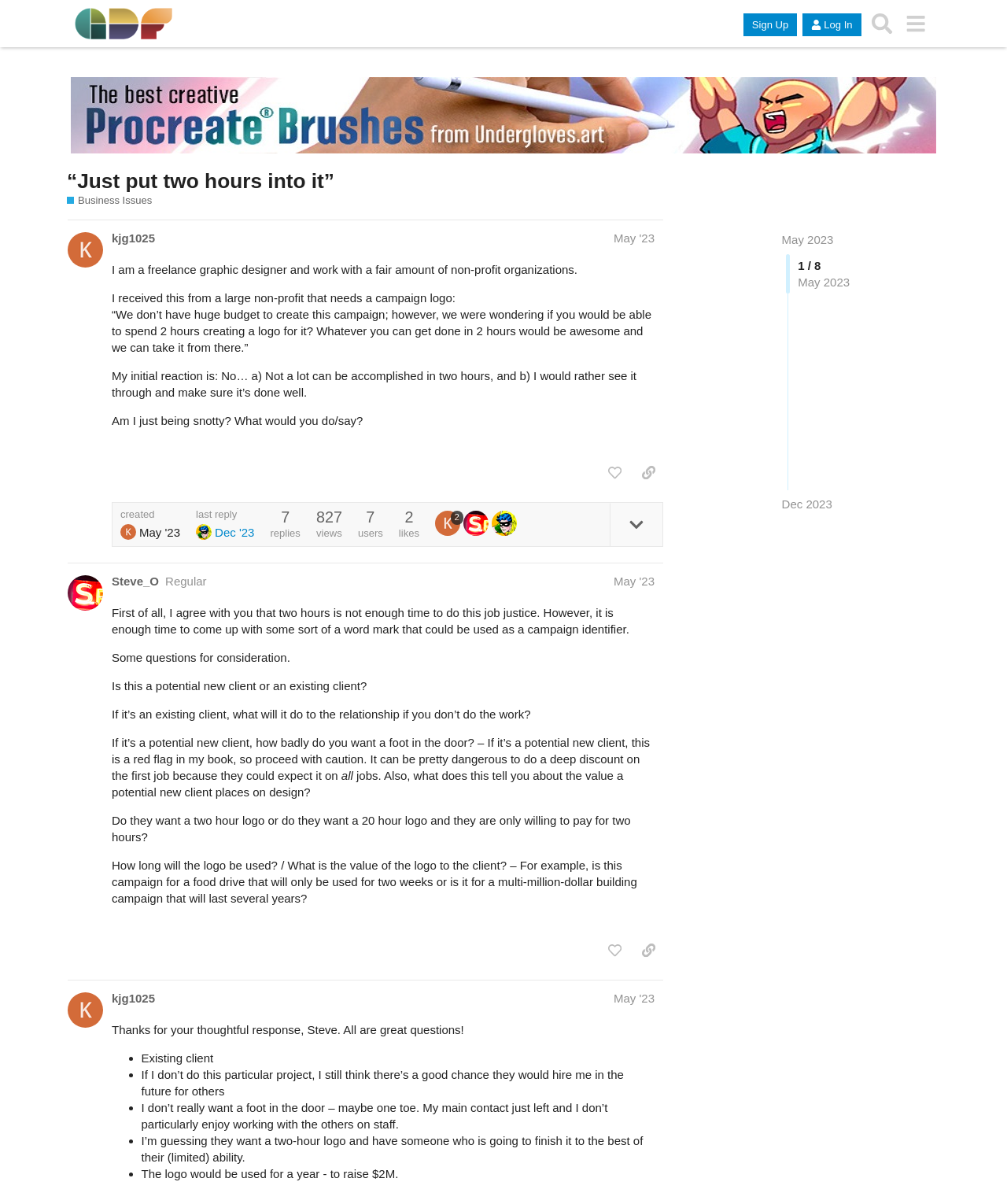Please determine the bounding box coordinates of the area that needs to be clicked to complete this task: 'Search in the search box'. The coordinates must be four float numbers between 0 and 1, formatted as [left, top, right, bottom].

None